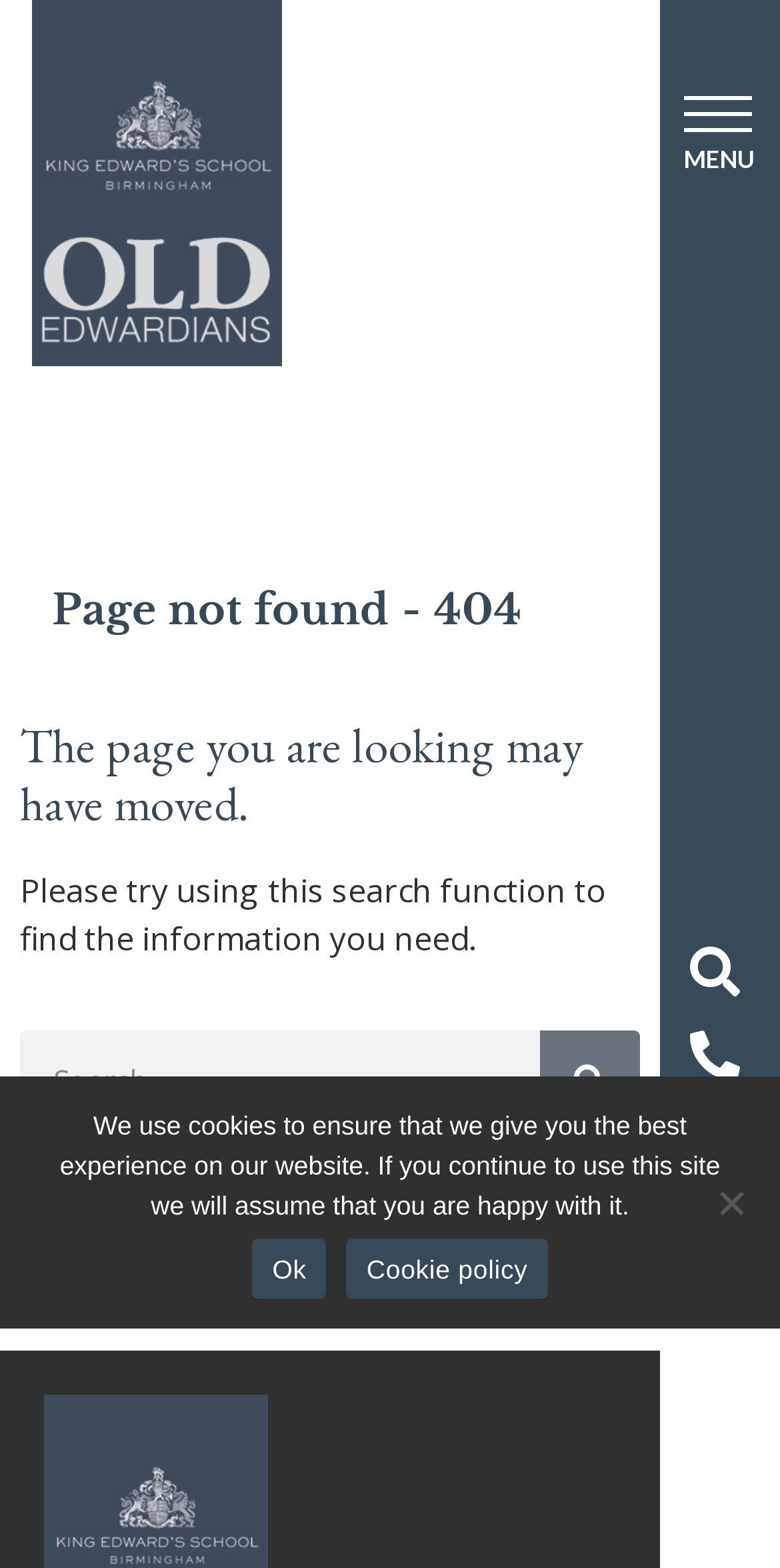How many links are on the top right?
Using the visual information, respond with a single word or phrase.

5